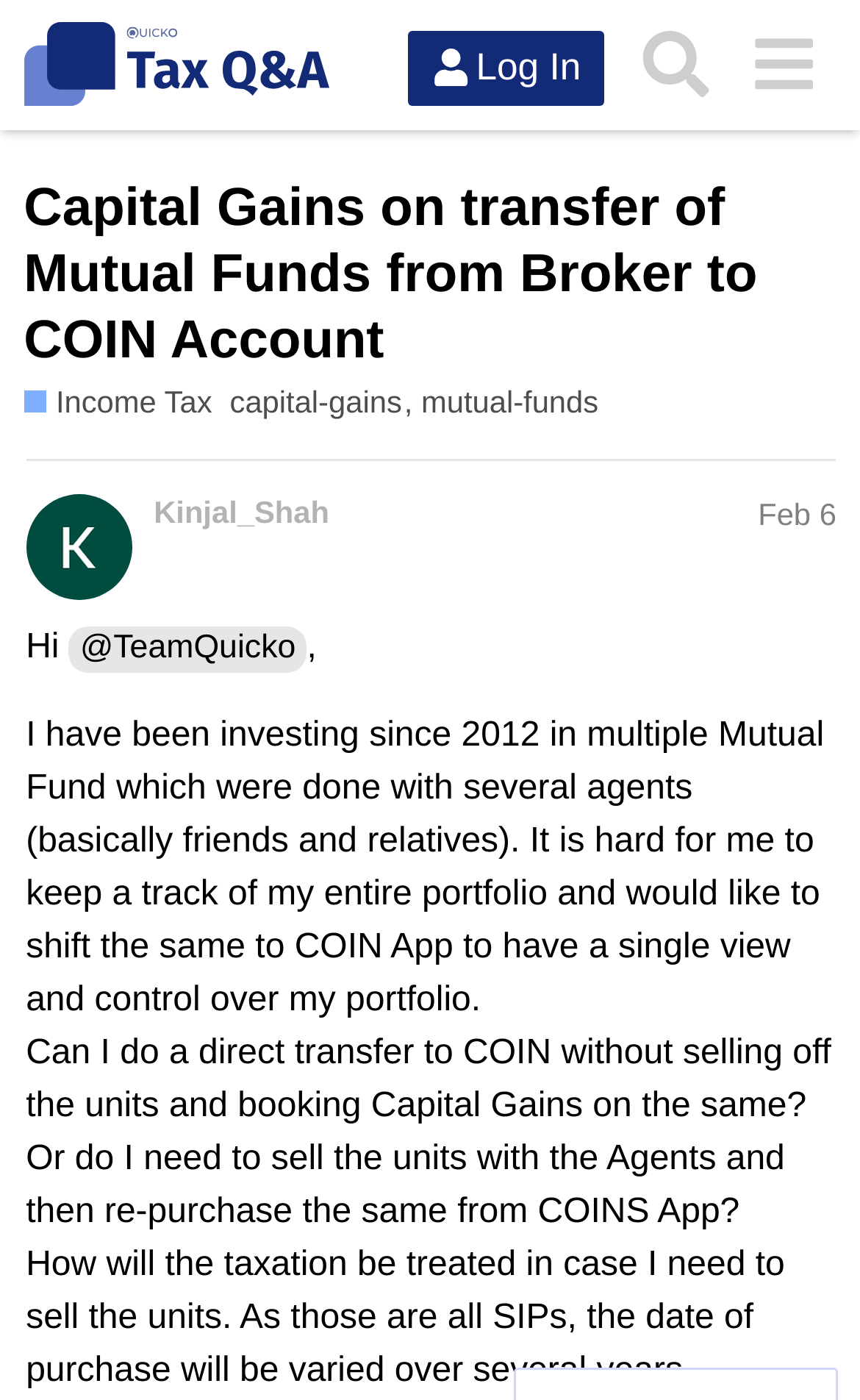Pinpoint the bounding box coordinates of the clickable area needed to execute the instruction: "Read the post by Kinjal_Shah". The coordinates should be specified as four float numbers between 0 and 1, i.e., [left, top, right, bottom].

[0.179, 0.354, 0.973, 0.384]